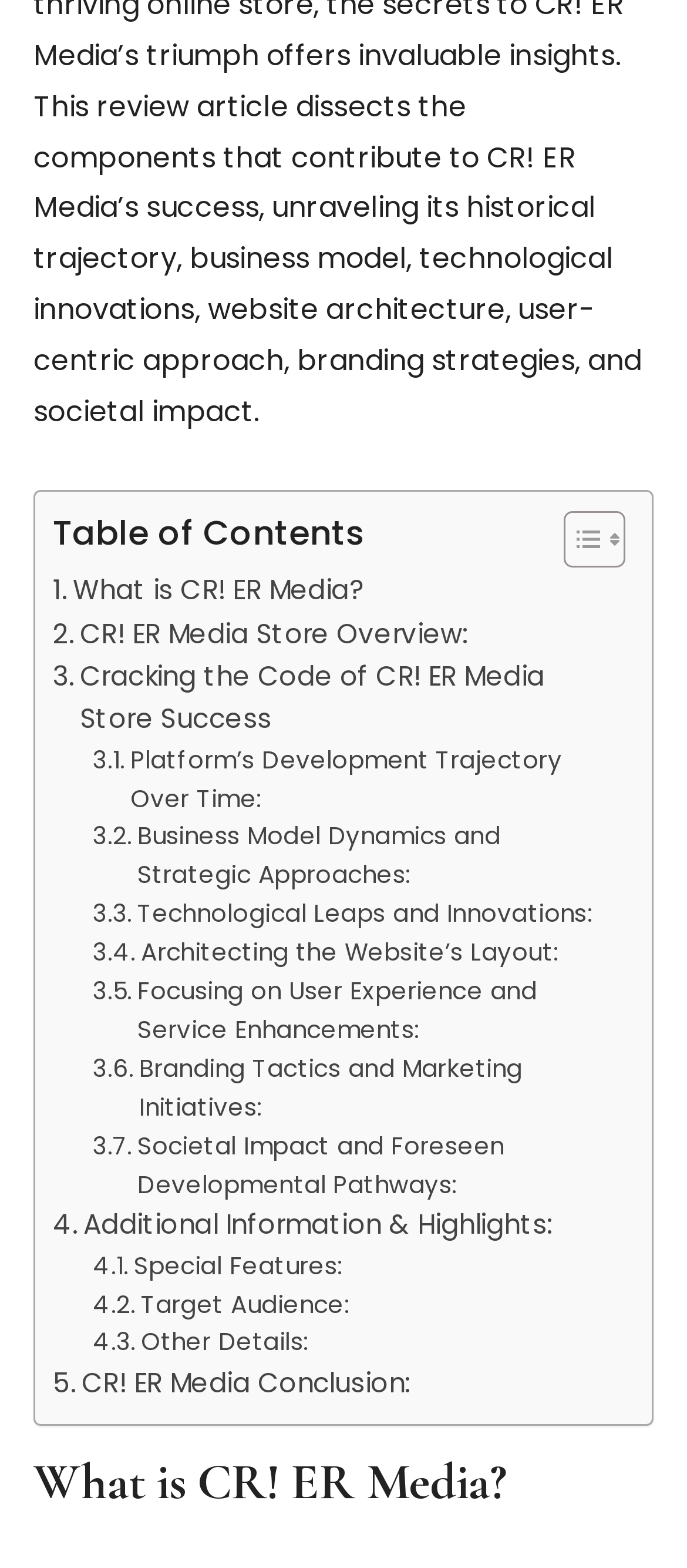What is the last link in the Table of Contents?
Please provide a full and detailed response to the question.

The last link in the Table of Contents is '. CR! ER Media Conclusion:' which is located at the bottom of the Table of Contents section.